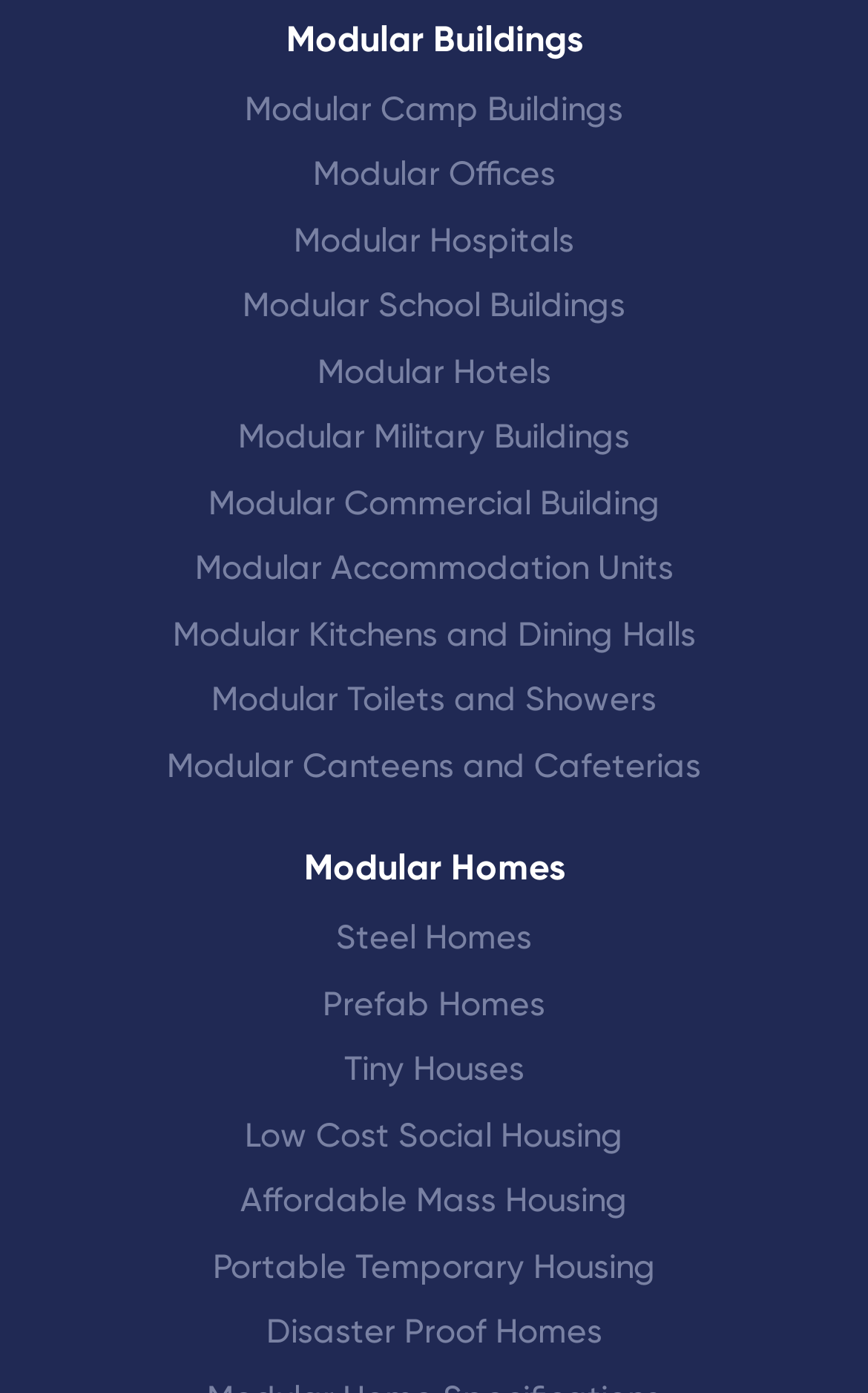Identify the bounding box of the UI element described as follows: "Modular Toilets and Showers". Provide the coordinates as four float numbers in the range of 0 to 1 [left, top, right, bottom].

[0.244, 0.48, 0.756, 0.525]